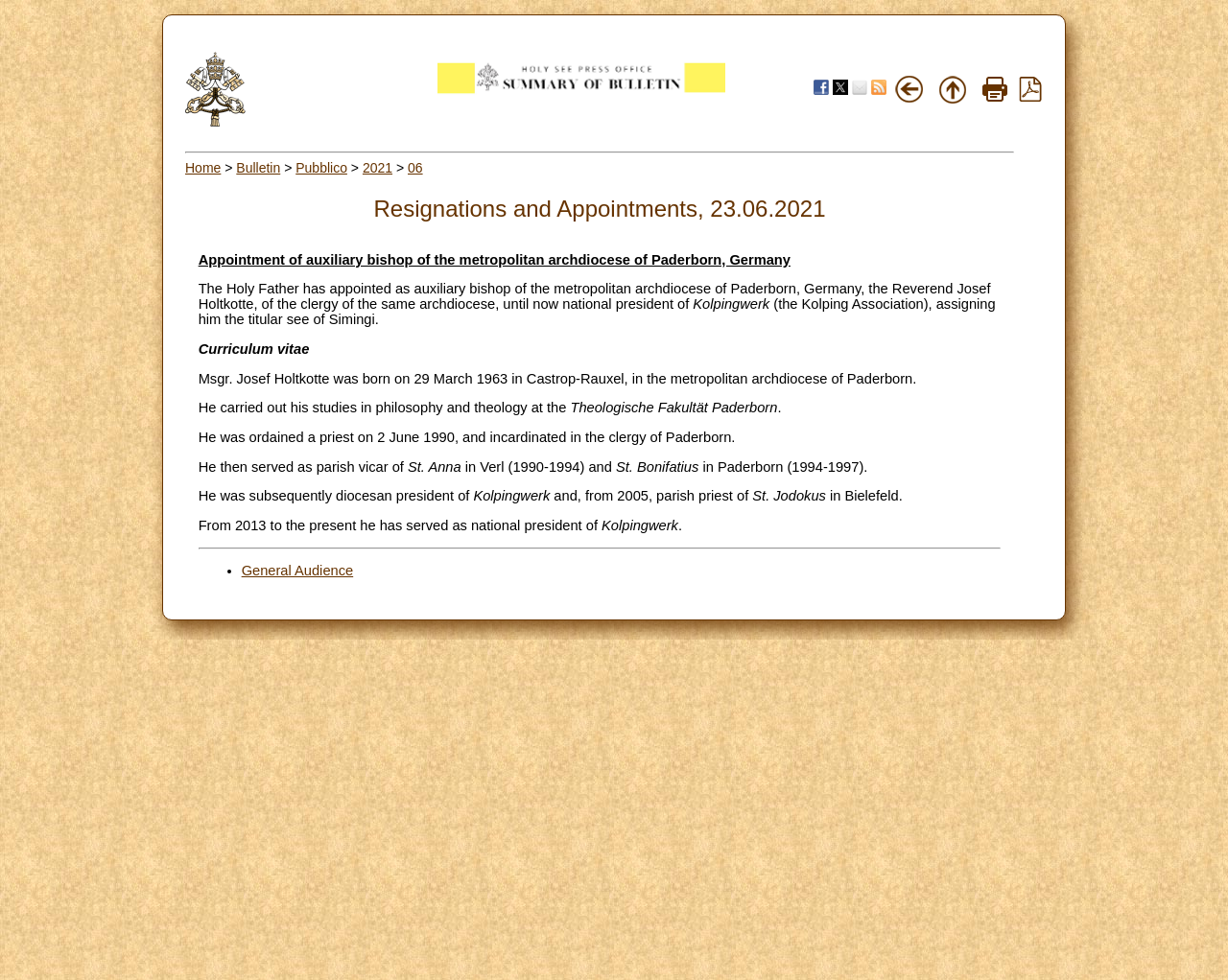Please locate the bounding box coordinates of the element's region that needs to be clicked to follow the instruction: "go back". The bounding box coordinates should be provided as four float numbers between 0 and 1, i.e., [left, top, right, bottom].

[0.728, 0.094, 0.753, 0.109]